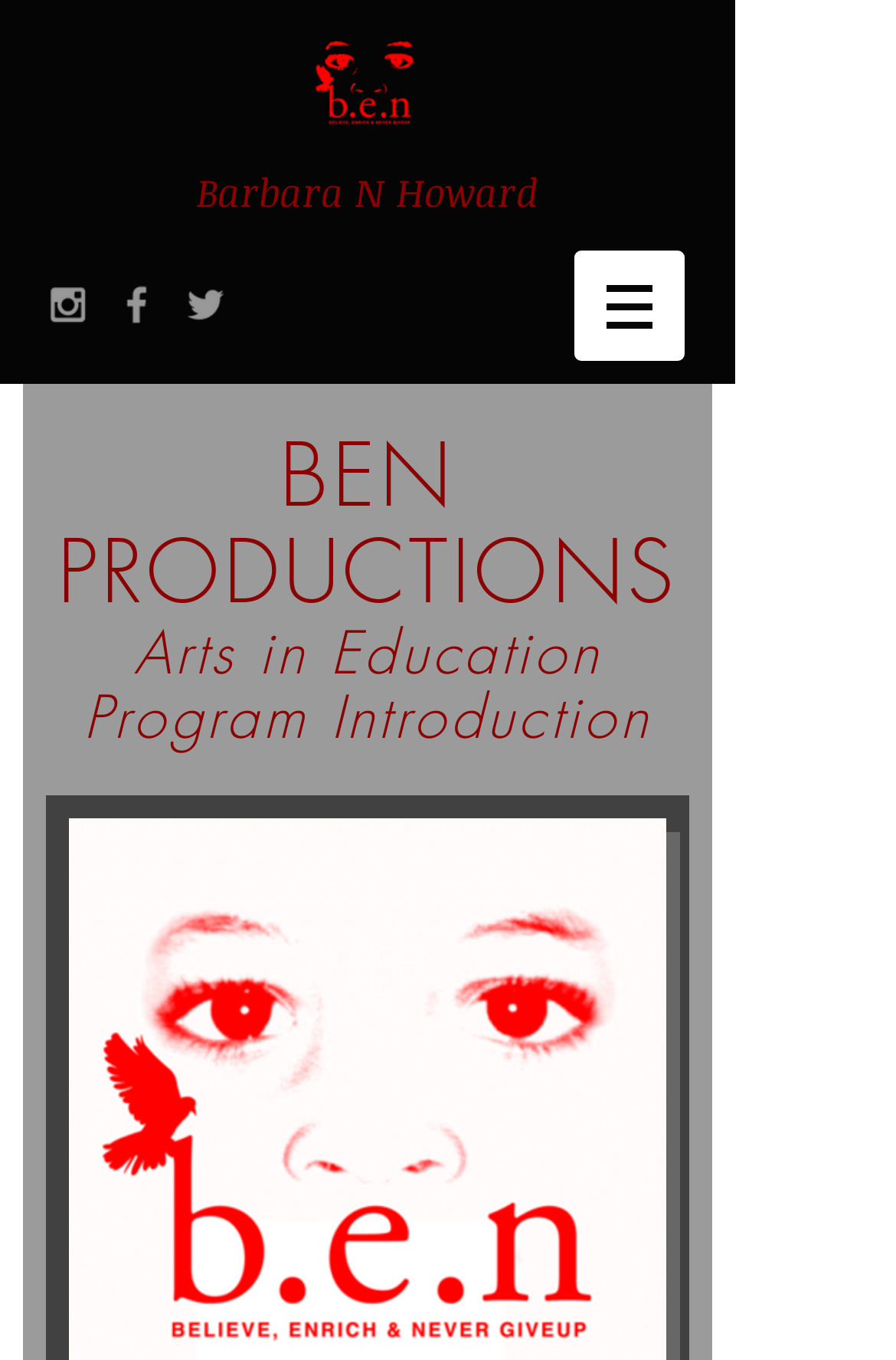Please provide a brief answer to the following inquiry using a single word or phrase:
How many social media icons are present on the webpage?

3